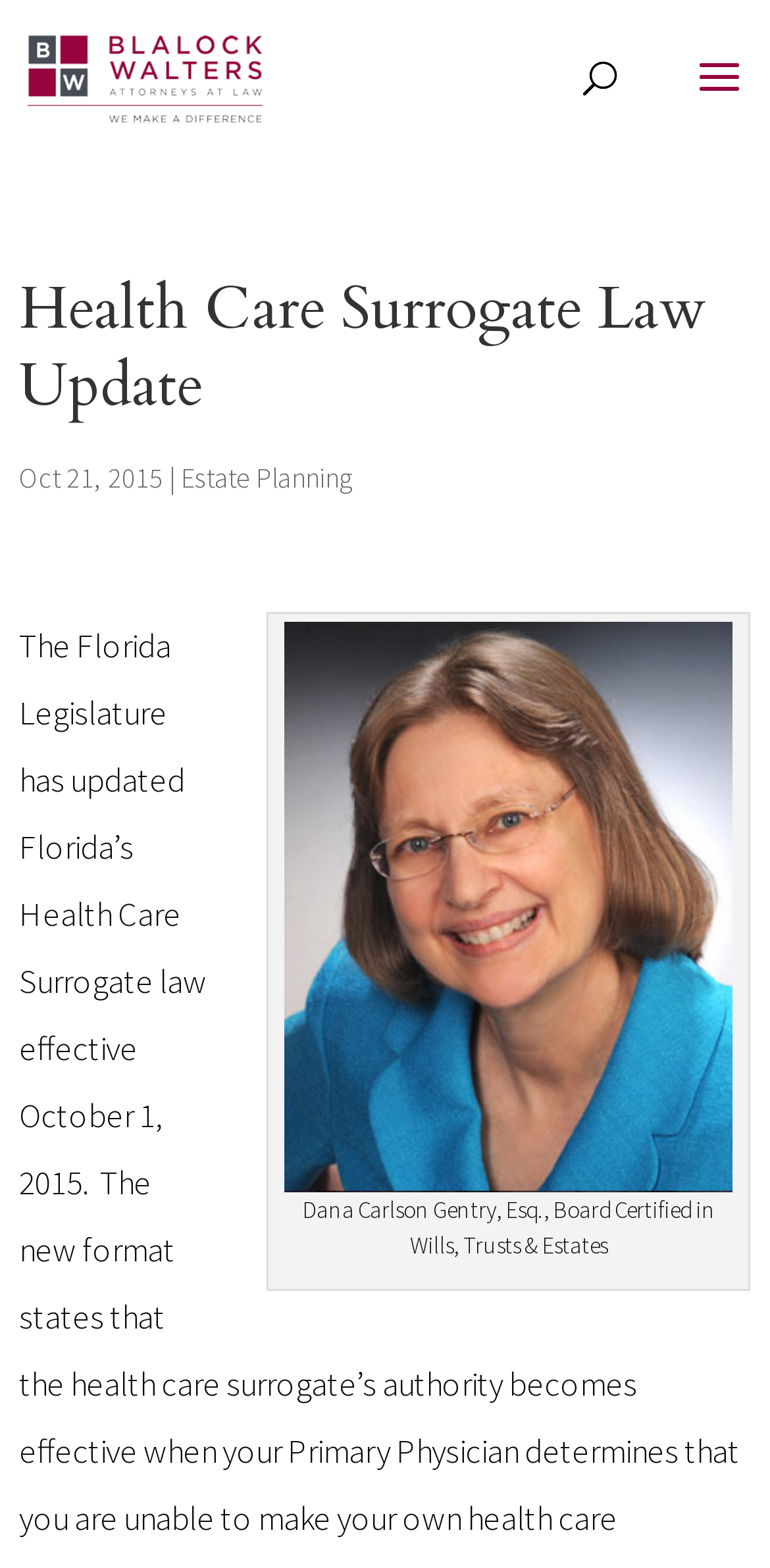Answer with a single word or phrase: 
What is the name of the law firm?

Blalock Walters, P.A.